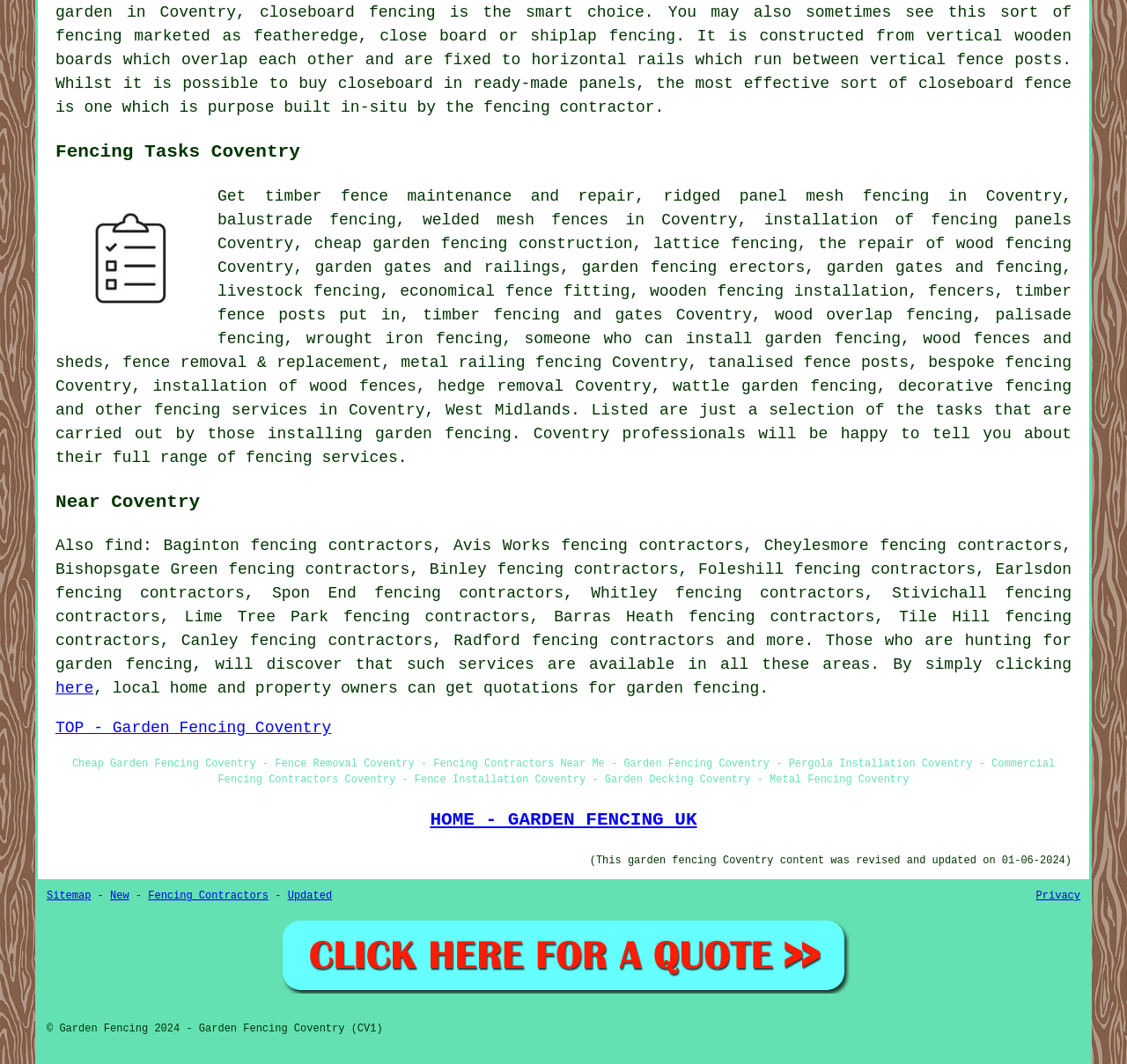Locate the bounding box coordinates of the segment that needs to be clicked to meet this instruction: "request quotes for garden fencing".

[0.246, 0.926, 0.754, 0.937]